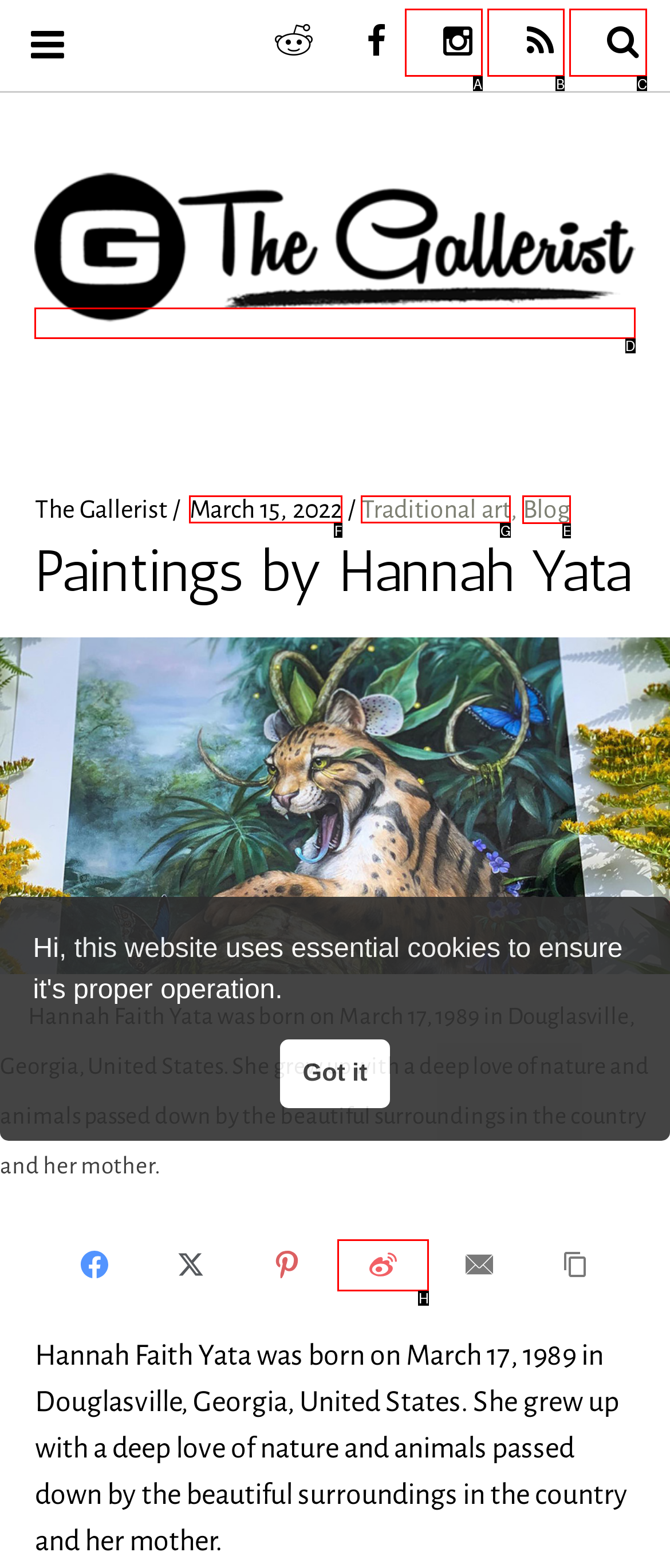Choose the UI element to click on to achieve this task: Visit the blog. Reply with the letter representing the selected element.

E